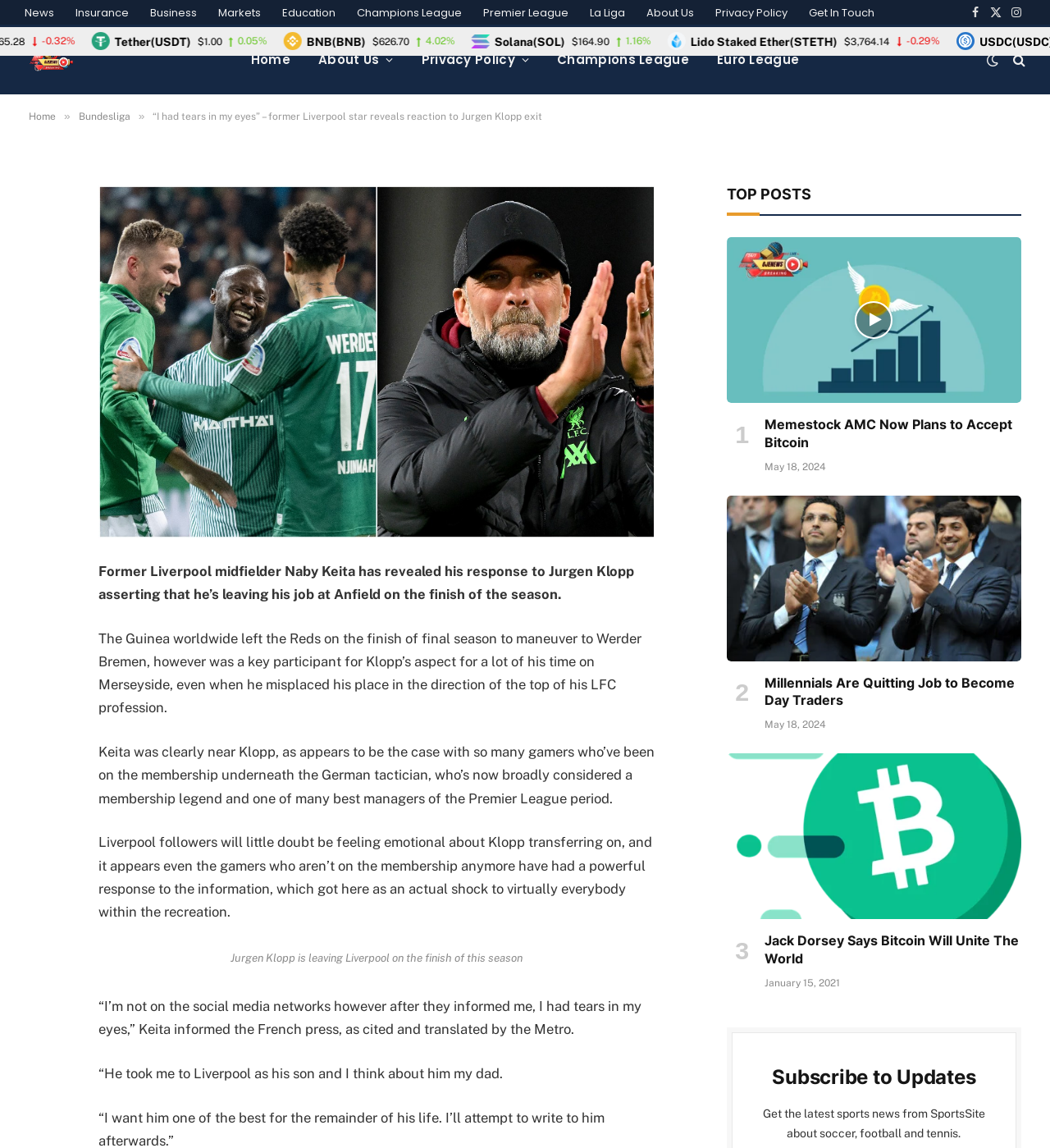Please identify the bounding box coordinates of the element's region that should be clicked to execute the following instruction: "View search form". The bounding box coordinates must be four float numbers between 0 and 1, i.e., [left, top, right, bottom].

None